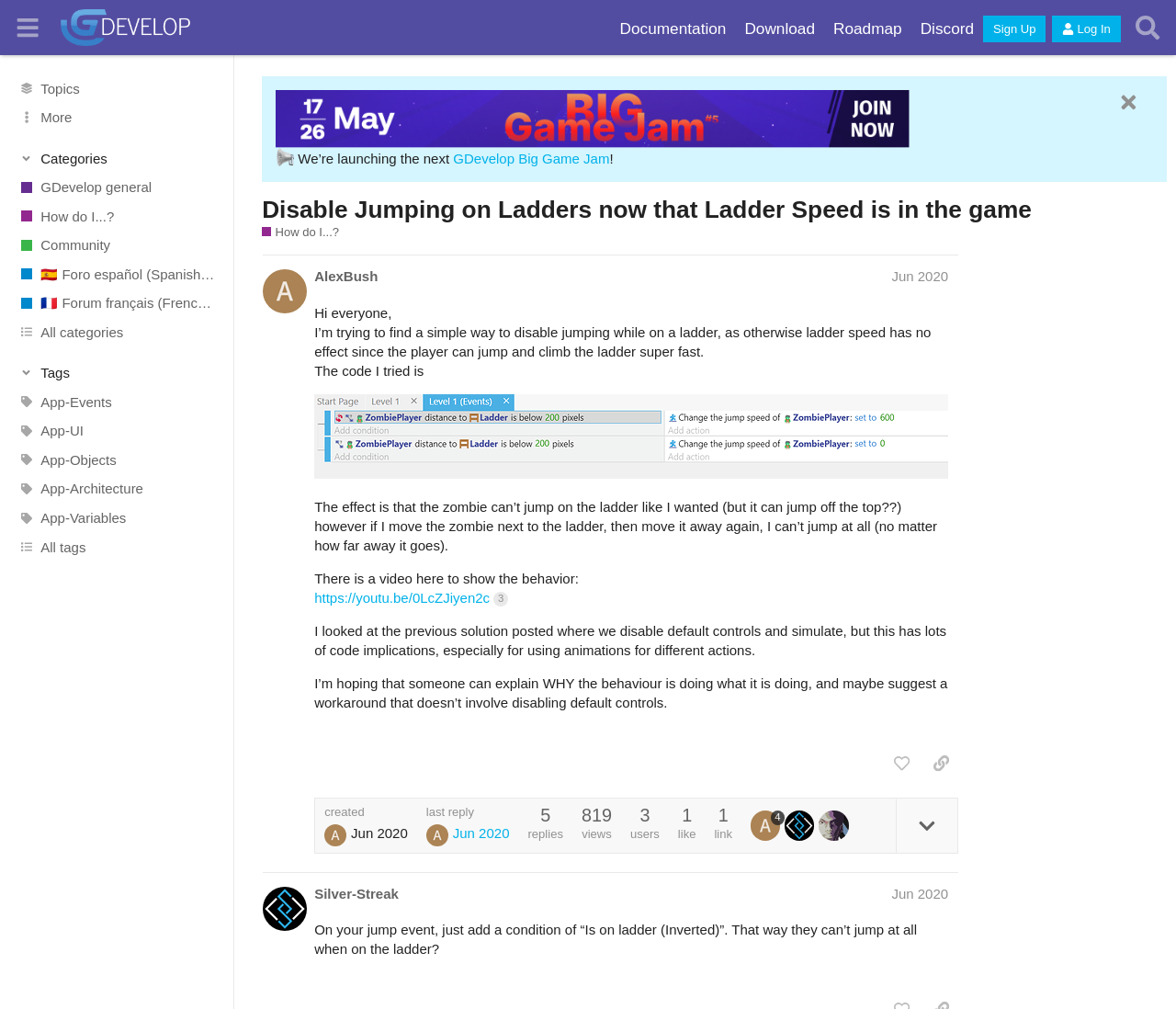Identify the bounding box coordinates of the element to click to follow this instruction: 'Click on the 'Sign Up' button'. Ensure the coordinates are four float values between 0 and 1, provided as [left, top, right, bottom].

[0.836, 0.015, 0.889, 0.042]